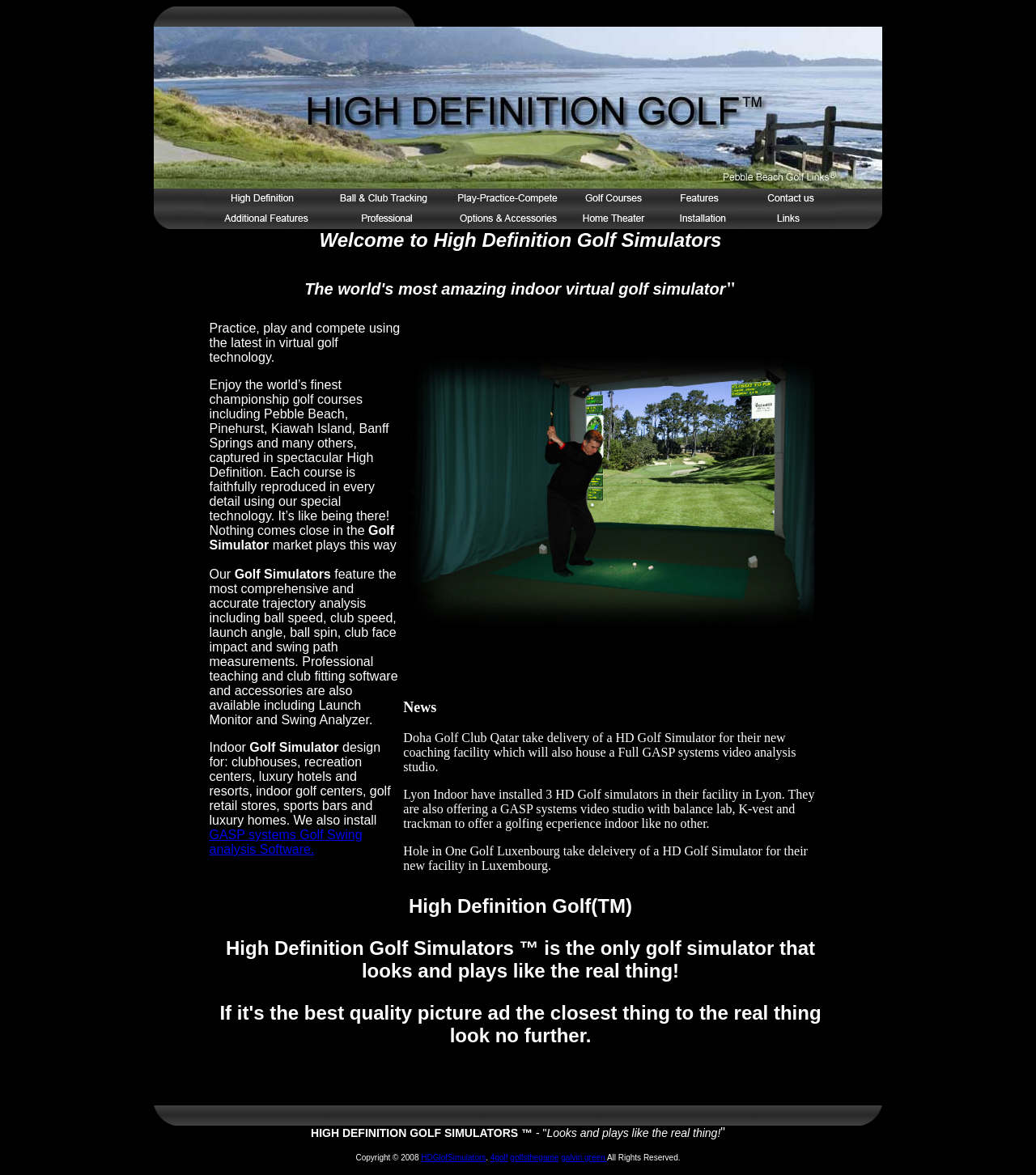Based on the description "golfsthegame", find the bounding box of the specified UI element.

[0.492, 0.981, 0.539, 0.989]